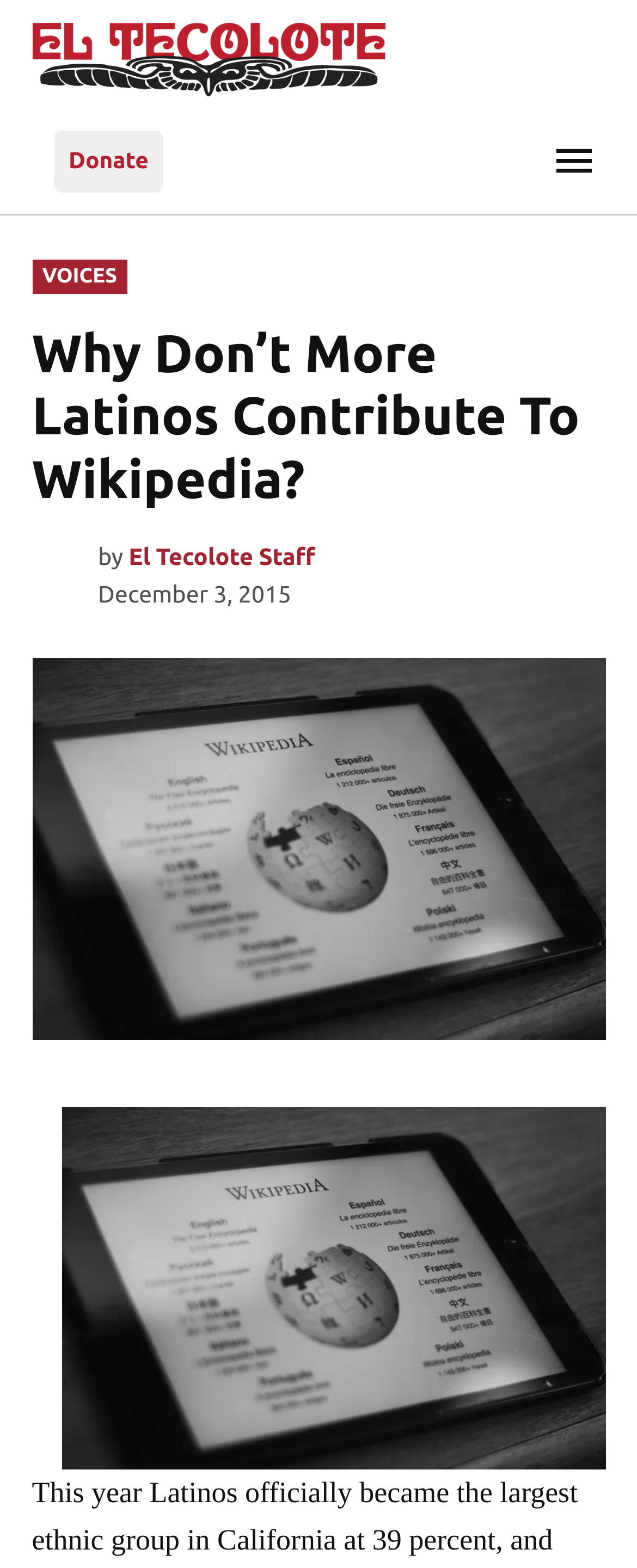Answer succinctly with a single word or phrase:
What is the category of the article?

VOICES